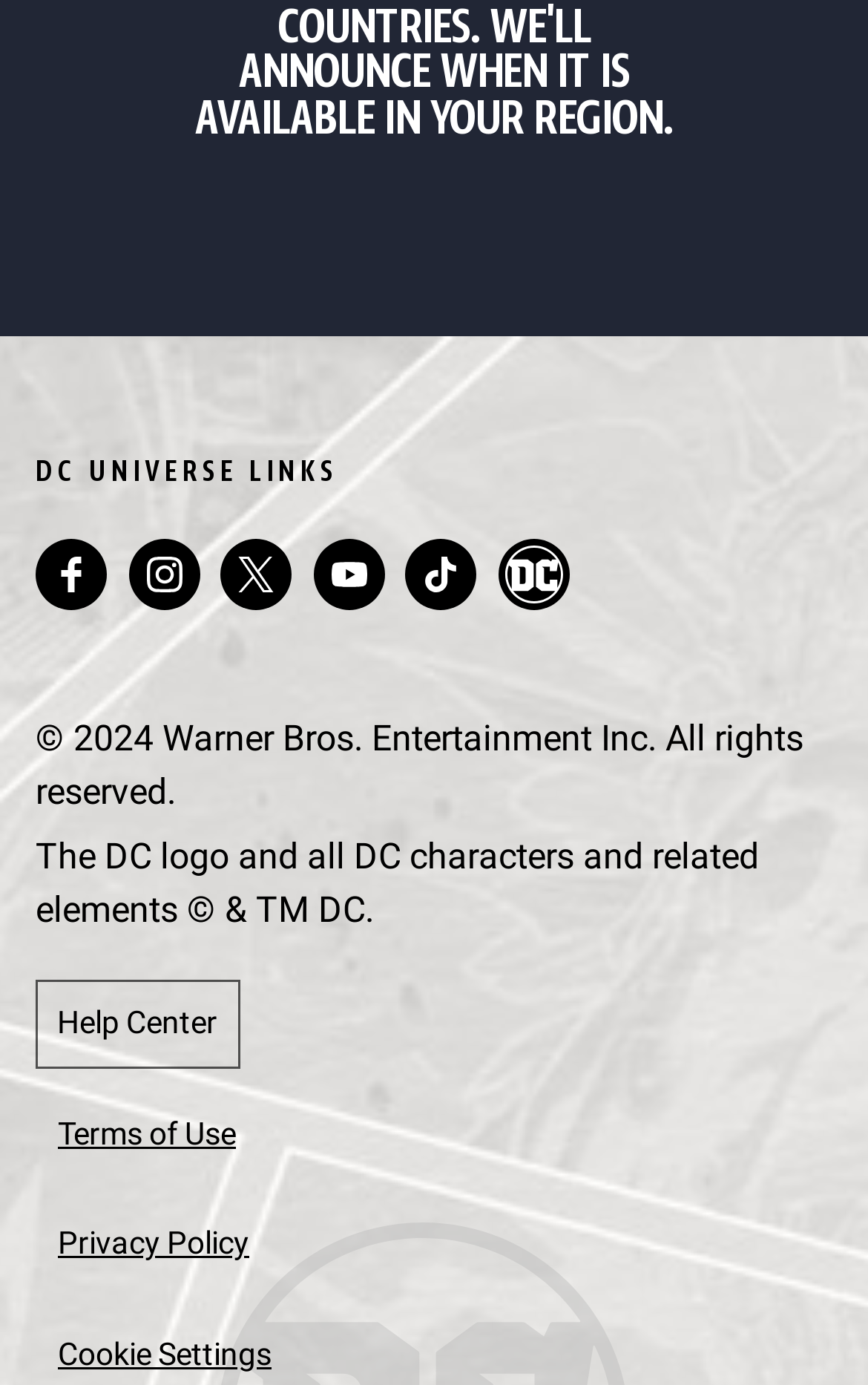Consider the image and give a detailed and elaborate answer to the question: 
What is the position of the Facebook link on the page?

I compared the y1 and y2 coordinates of the Facebook link with other elements and found that it is located at the top-left of the page.